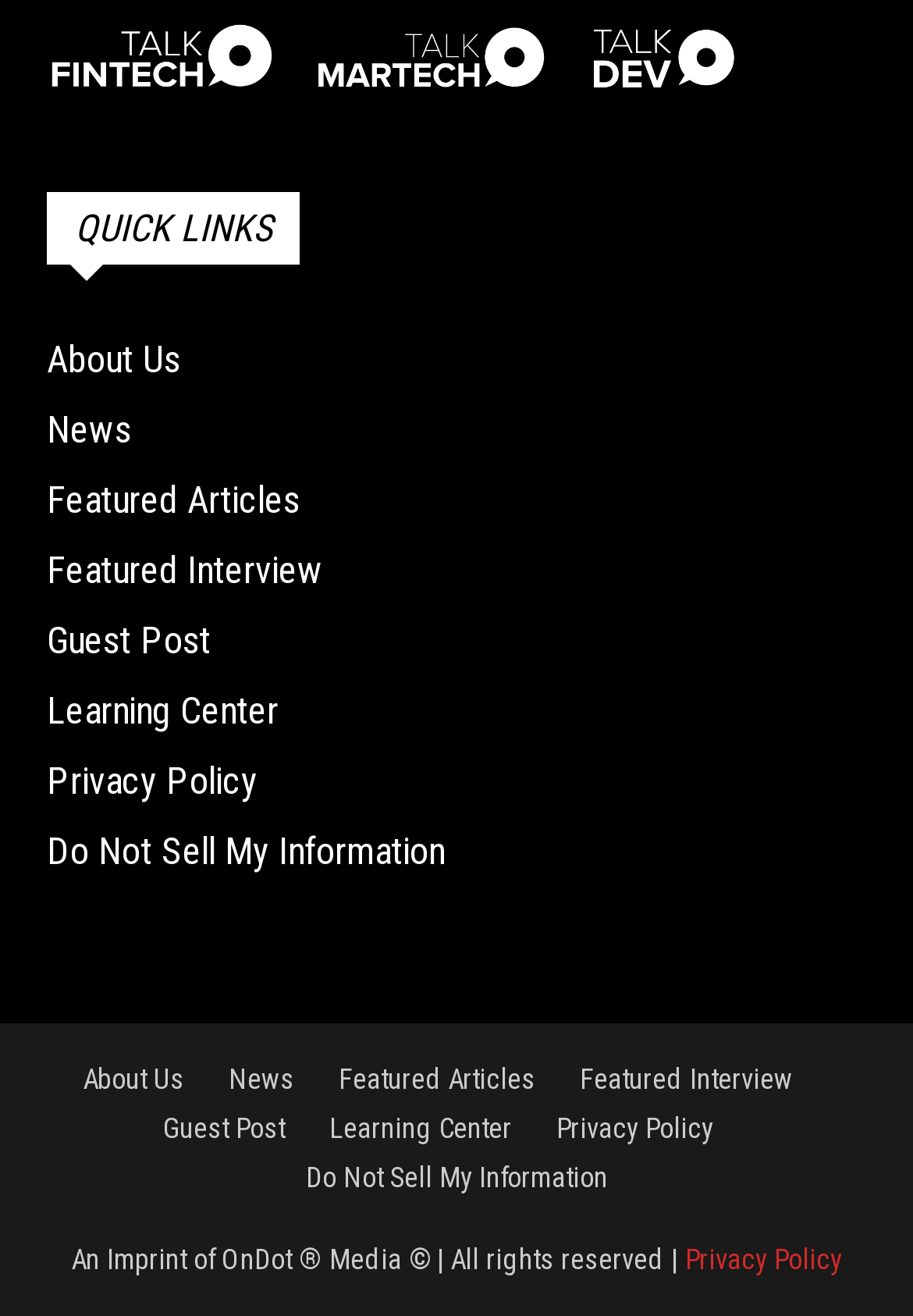How many times does the link 'Privacy Policy' appear on the webpage?
Refer to the image and provide a one-word or short phrase answer.

2